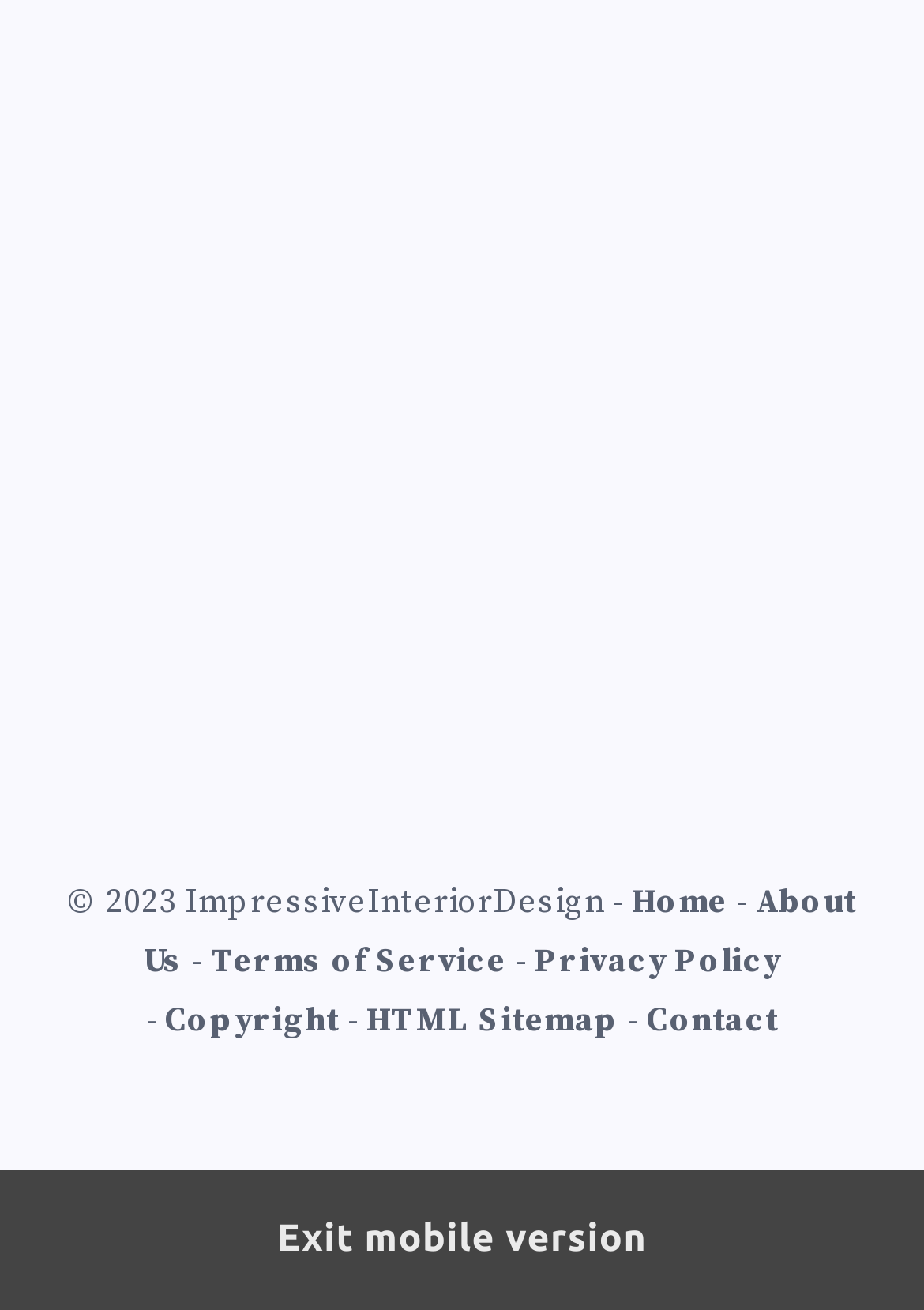Identify the bounding box for the UI element described as: "About Us". Ensure the coordinates are four float numbers between 0 and 1, formatted as [left, top, right, bottom].

[0.155, 0.672, 0.927, 0.75]